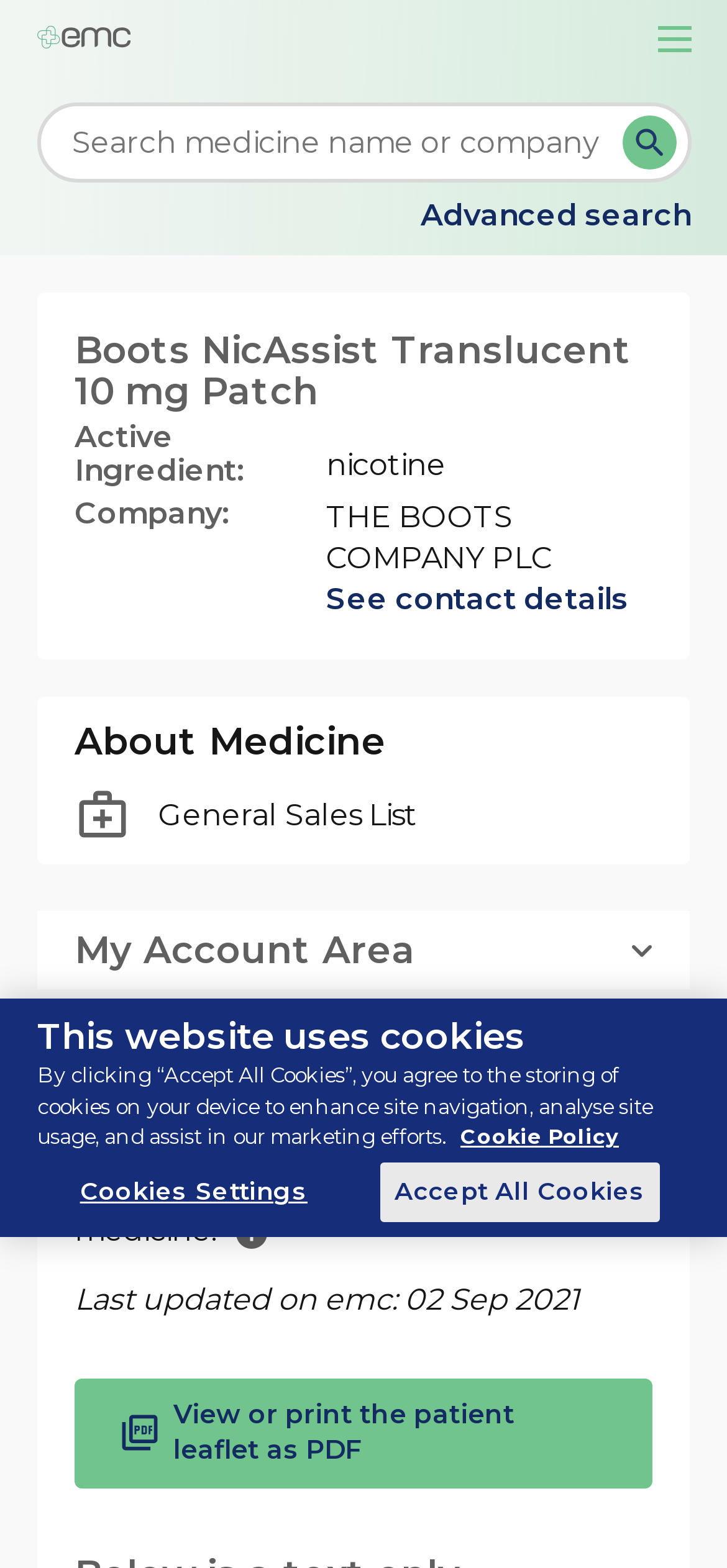Identify the bounding box coordinates of the clickable region to carry out the given instruction: "Click advanced search".

[0.578, 0.126, 0.95, 0.149]